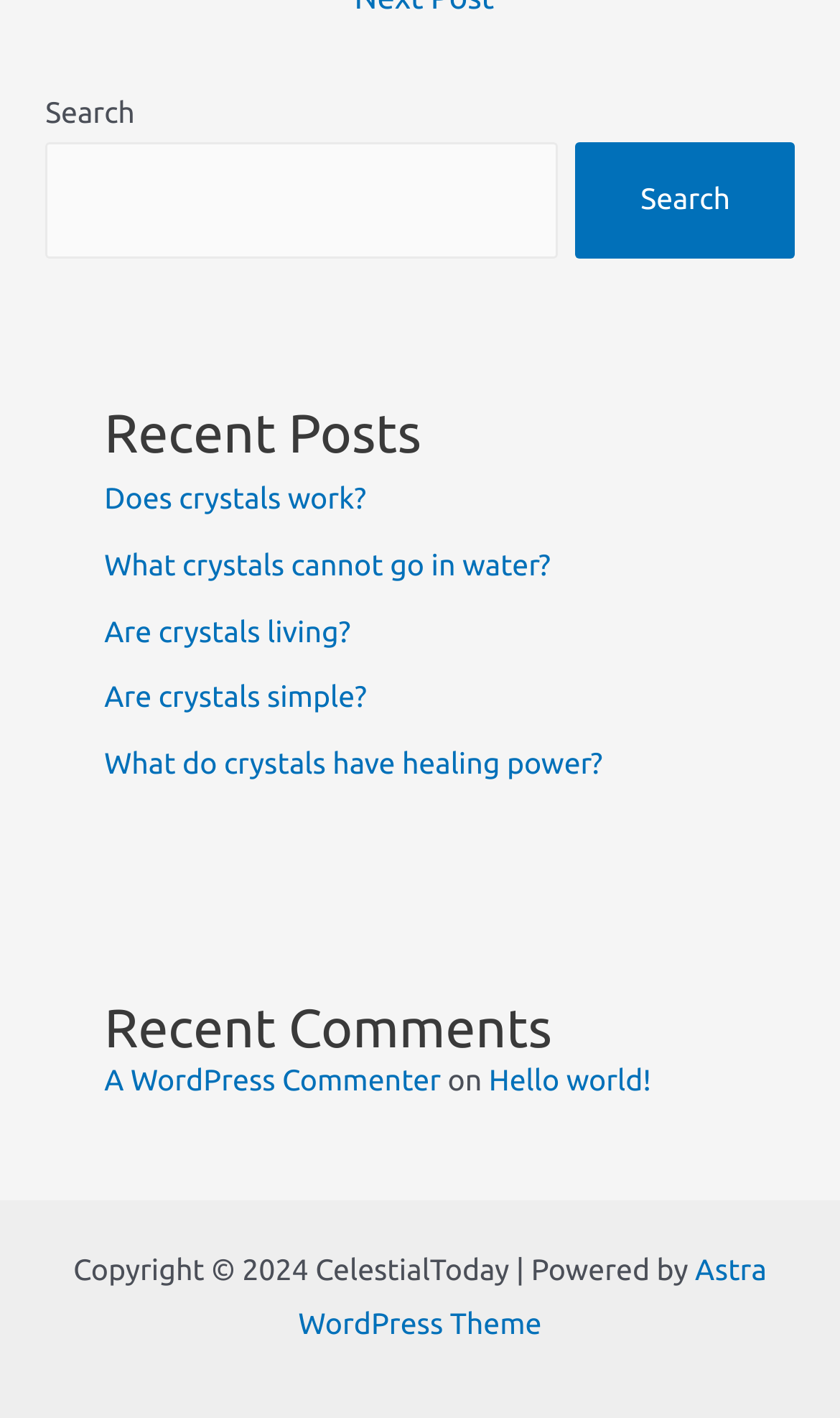Using the element description: "Hello world!", determine the bounding box coordinates for the specified UI element. The coordinates should be four float numbers between 0 and 1, [left, top, right, bottom].

[0.582, 0.749, 0.775, 0.774]